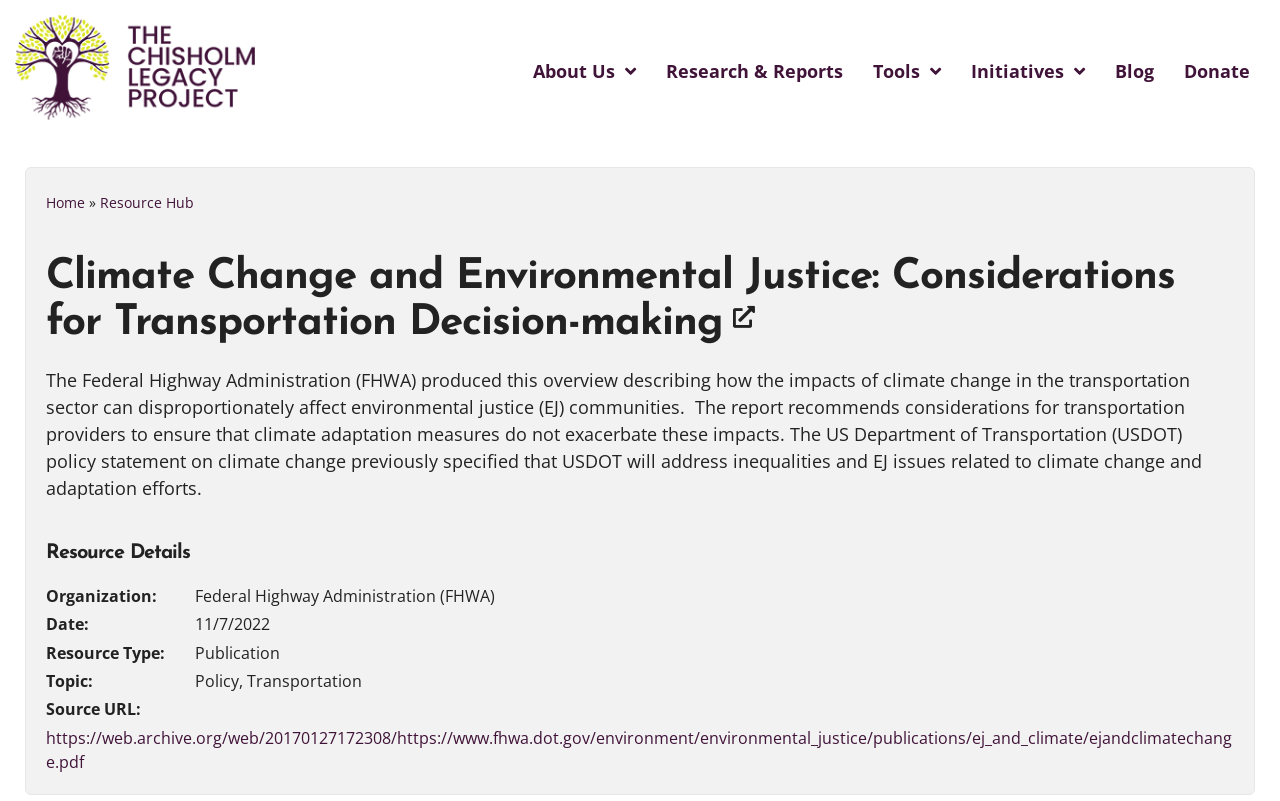Locate the bounding box coordinates of the region to be clicked to comply with the following instruction: "Check the Blog". The coordinates must be four float numbers between 0 and 1, in the form [left, top, right, bottom].

[0.863, 0.065, 0.909, 0.112]